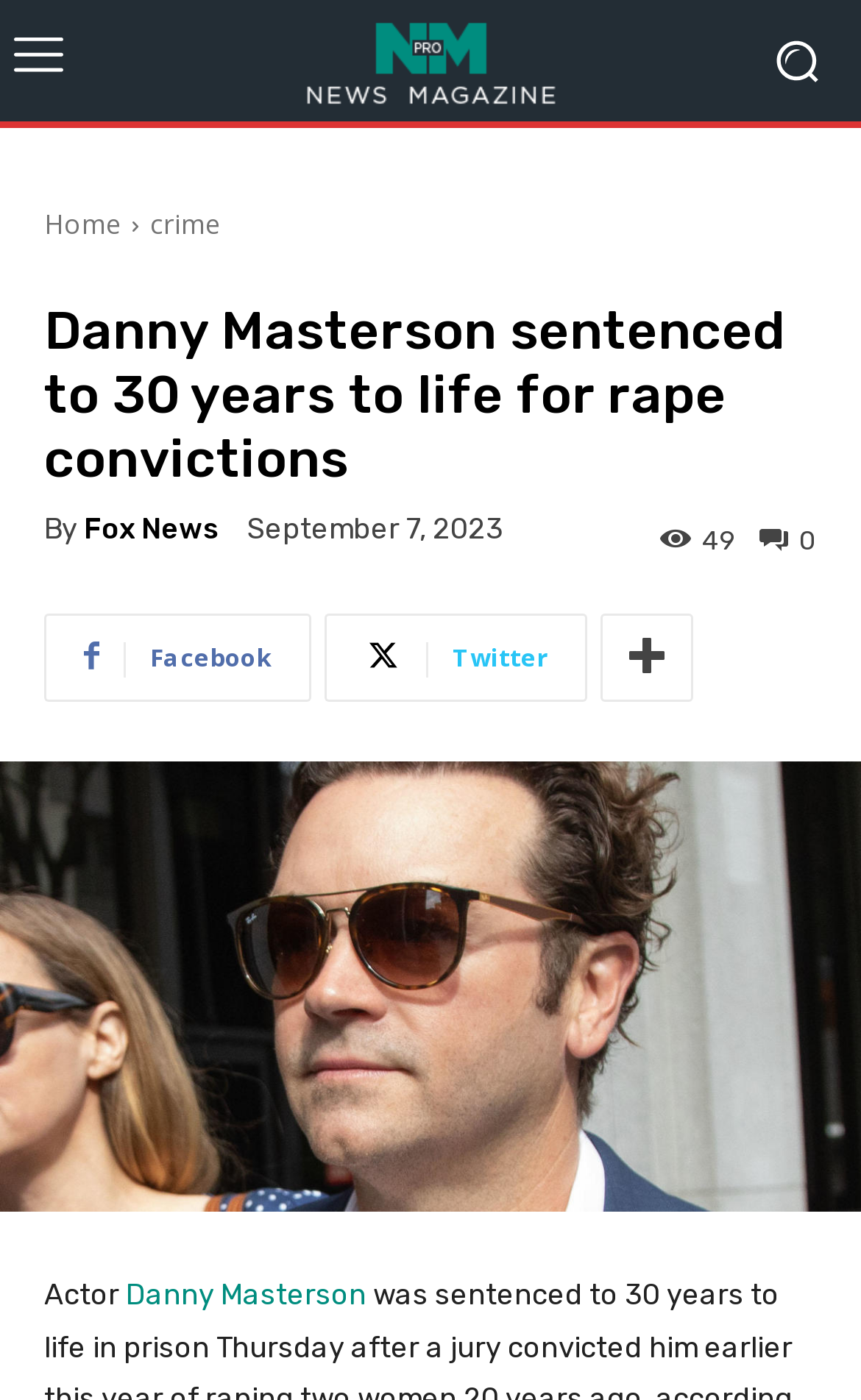Please locate the bounding box coordinates for the element that should be clicked to achieve the following instruction: "Read the article by Fox News". Ensure the coordinates are given as four float numbers between 0 and 1, i.e., [left, top, right, bottom].

[0.097, 0.367, 0.254, 0.388]